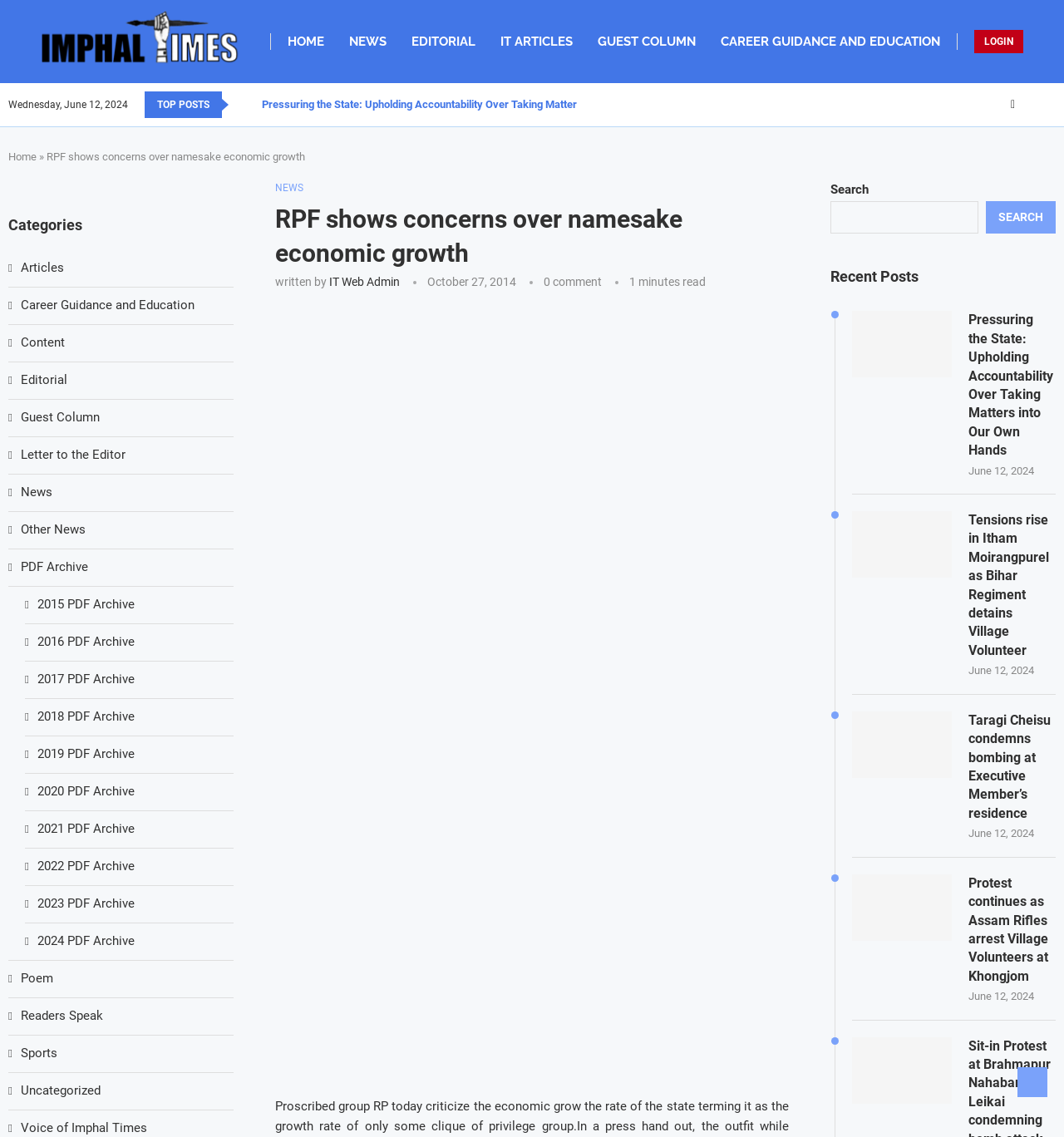Based on the visual content of the image, answer the question thoroughly: What is the title of the second recent post?

I looked at the recent posts section on the right side of the webpage and found the title of the second post, which is 'Tensions rise in Itham Moirangpurel as Bihar Regiment detains Village Volunteer'.